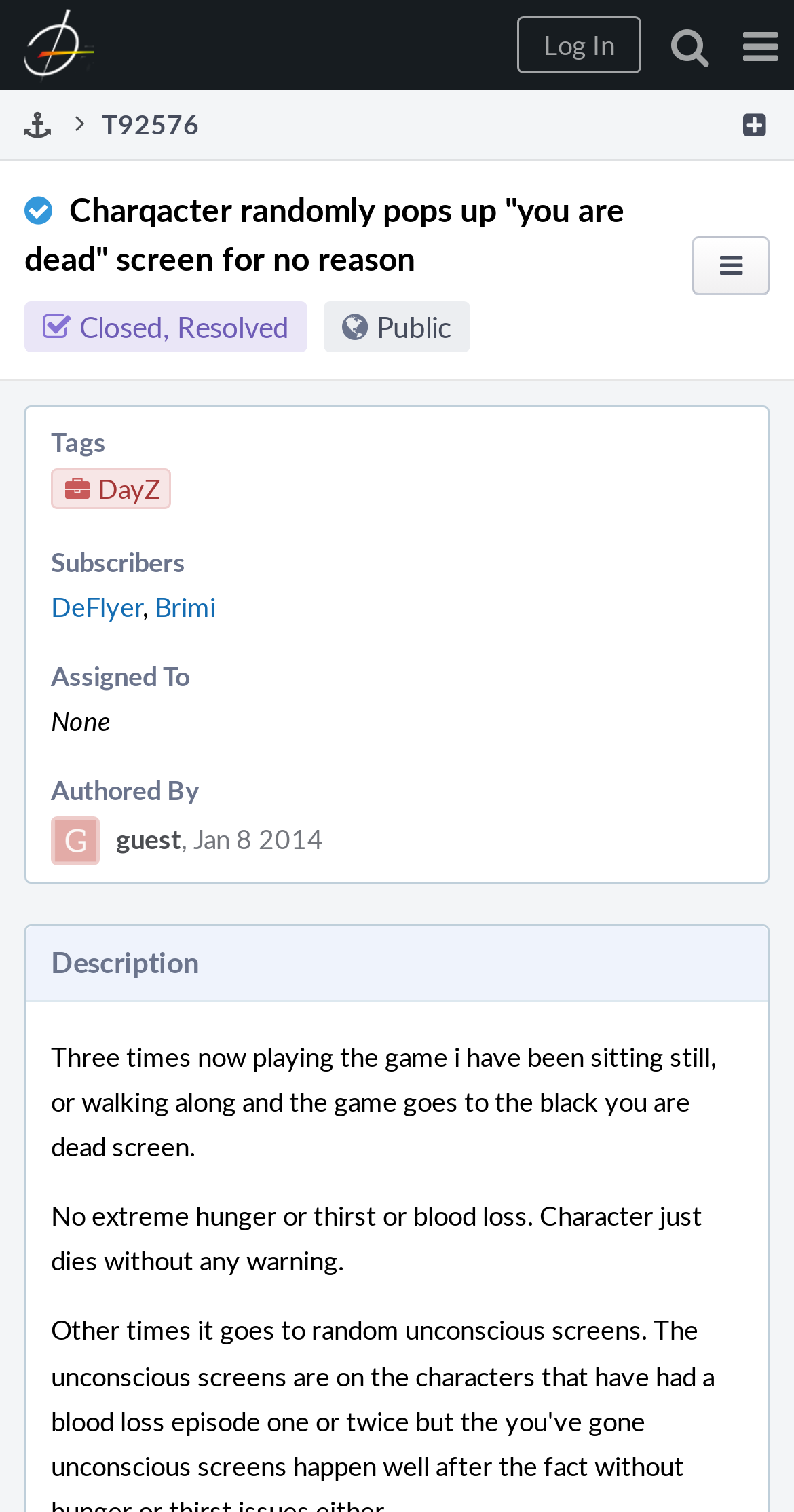Extract the main title from the webpage.

Charqacter randomly pops up "you are dead" screen for no reason
Closed, ResolvedPublic
	